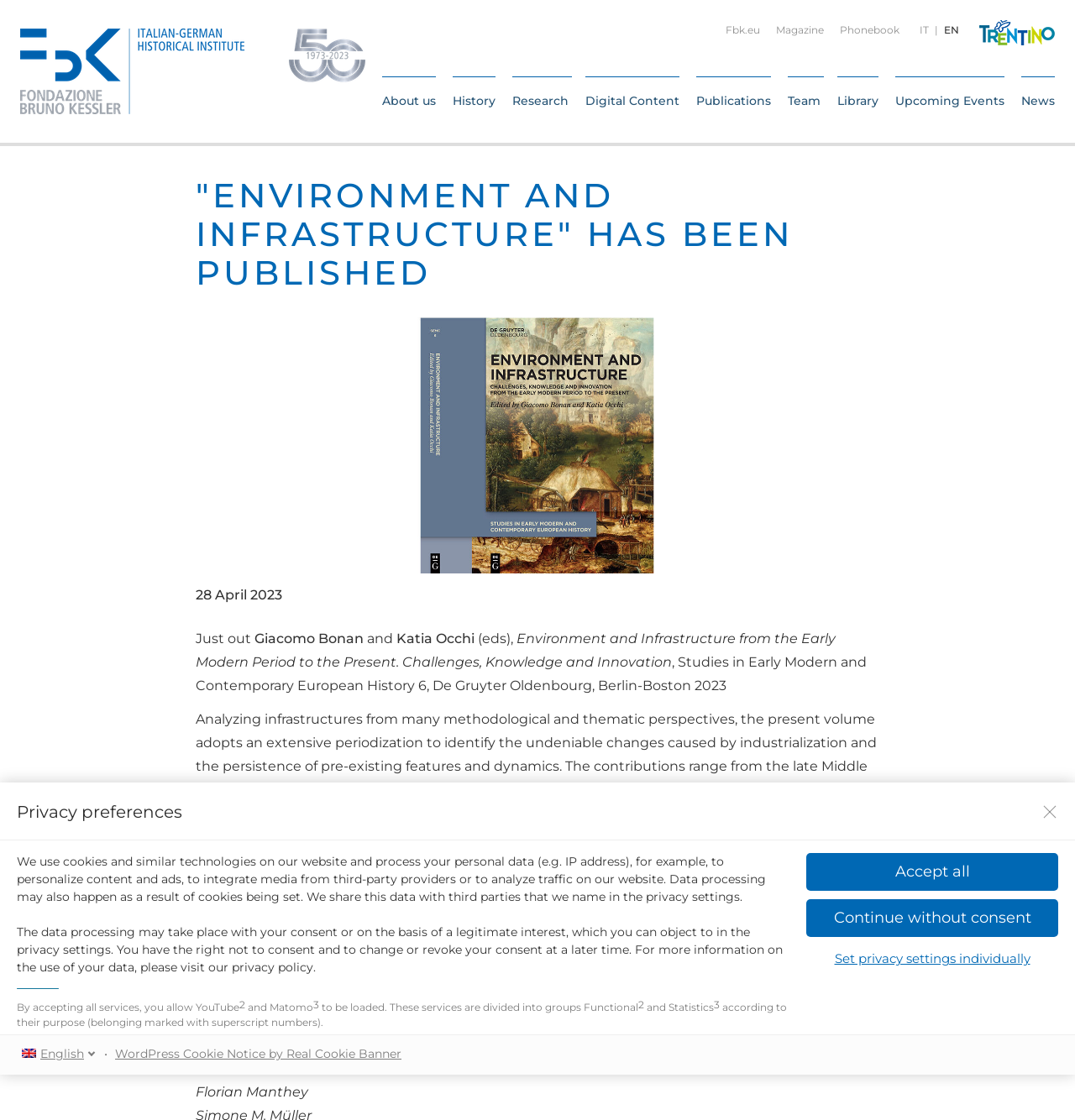Identify the bounding box coordinates for the region of the element that should be clicked to carry out the instruction: "Click the 'IT' language link". The bounding box coordinates should be four float numbers between 0 and 1, i.e., [left, top, right, bottom].

[0.852, 0.019, 0.867, 0.035]